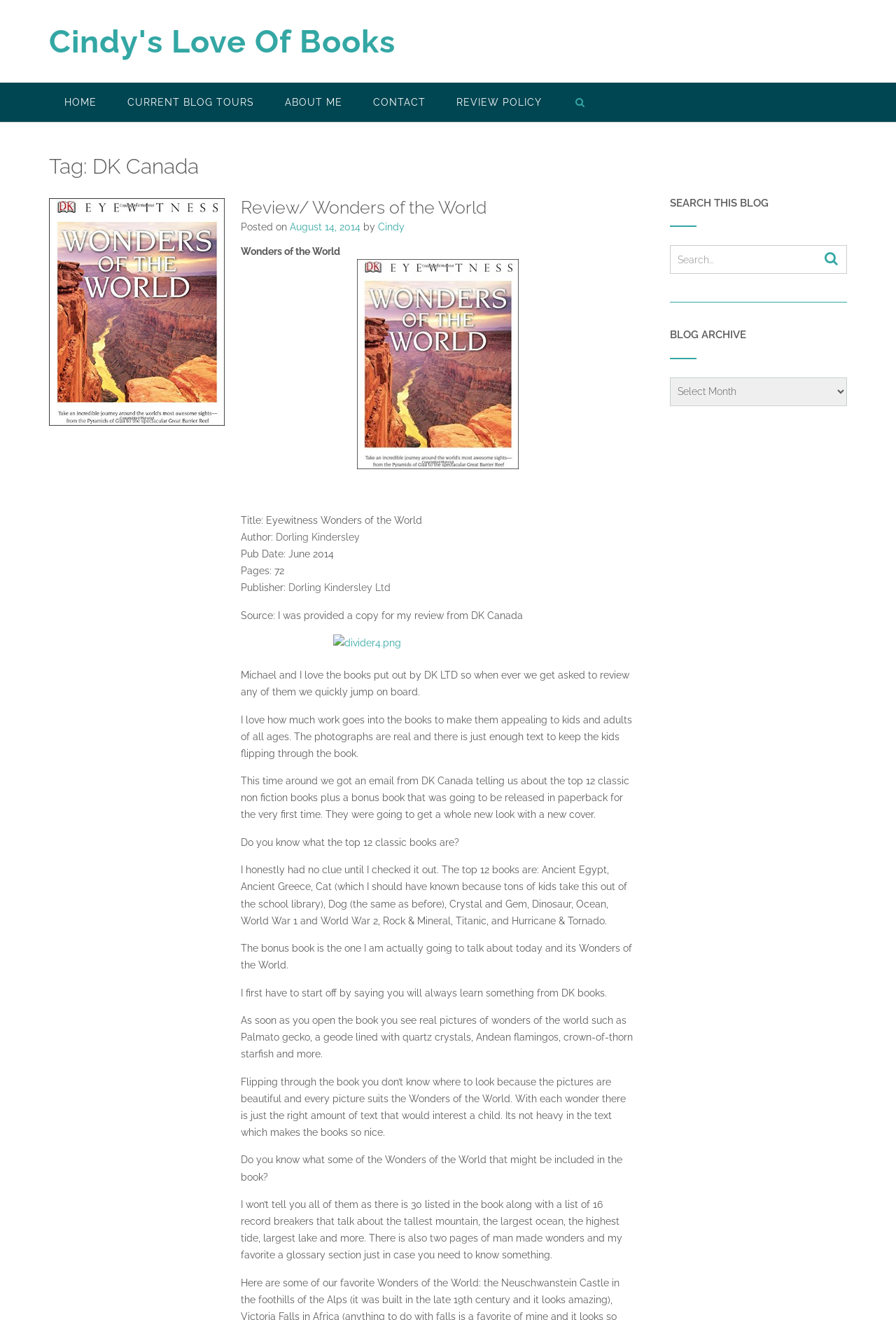Specify the bounding box coordinates for the region that must be clicked to perform the given instruction: "View the 'Review/ Wonders of the World' post".

[0.269, 0.149, 0.543, 0.165]